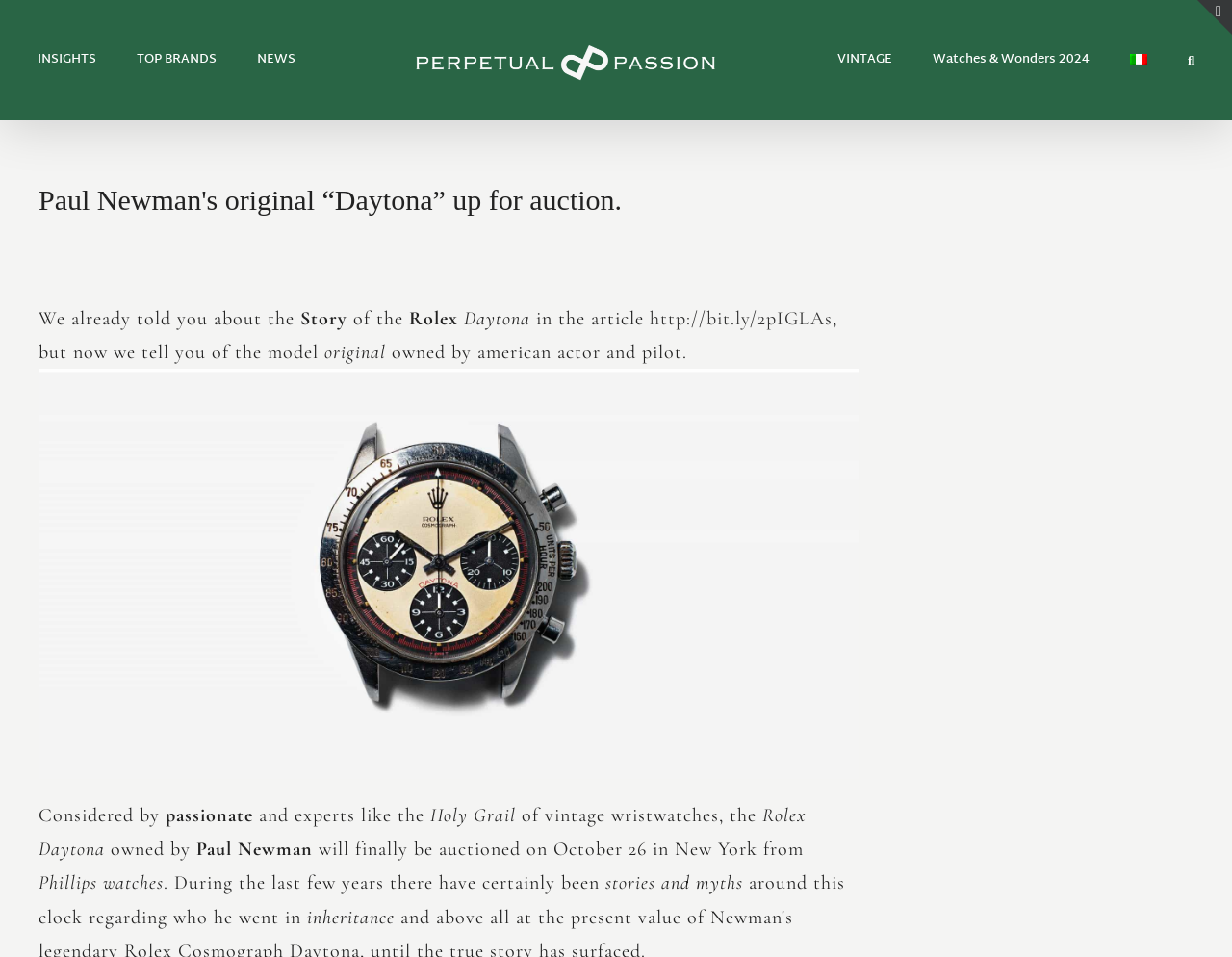Indicate the bounding box coordinates of the element that must be clicked to execute the instruction: "Toggle the slide bar area". The coordinates should be given as four float numbers between 0 and 1, i.e., [left, top, right, bottom].

[0.972, 0.0, 1.0, 0.036]